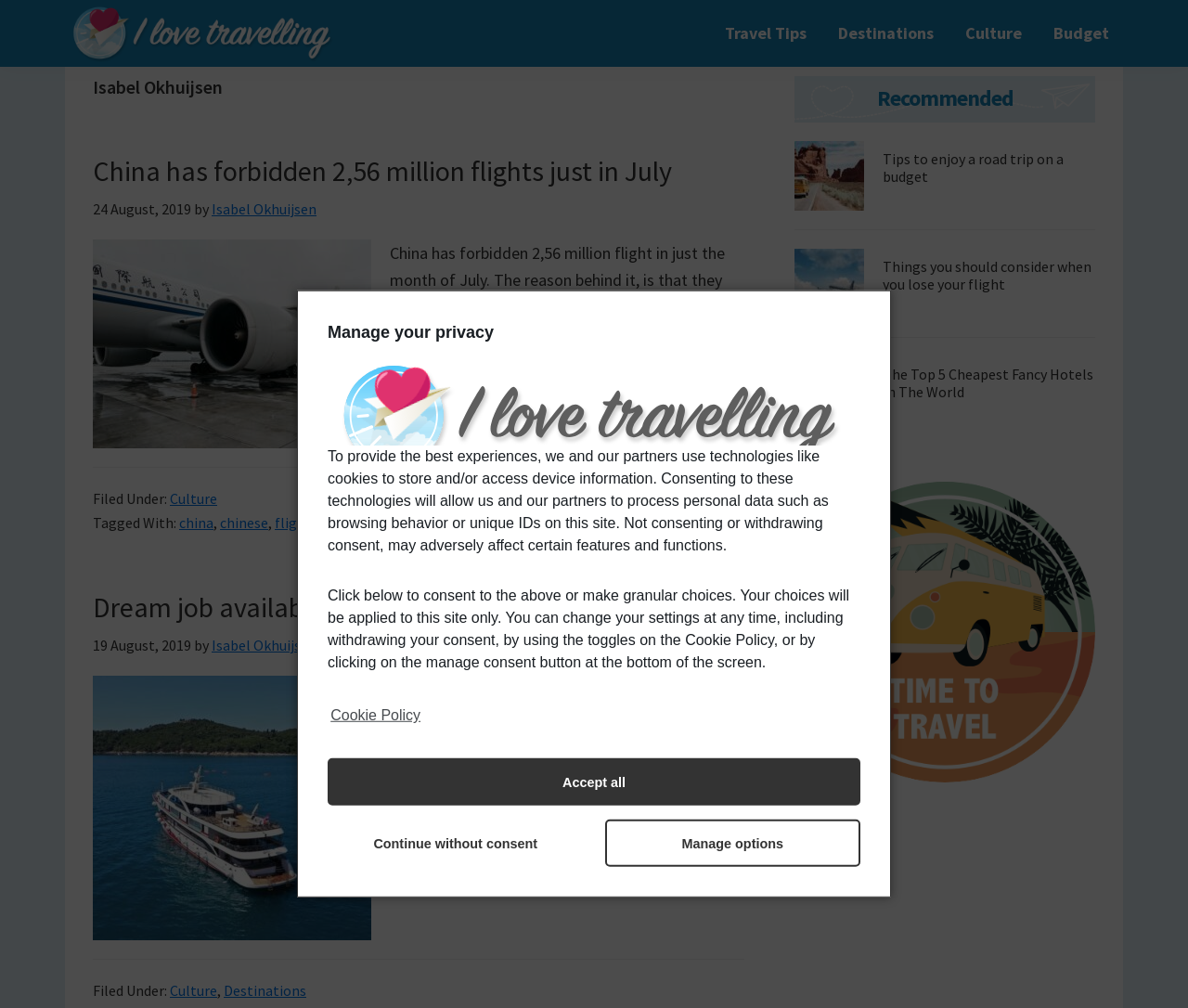Using the webpage screenshot, find the UI element described by parent_node: I Love Travelling. Provide the bounding box coordinates in the format (top-left x, top-left y, bottom-right x, bottom-right y), ensuring all values are floating point numbers between 0 and 1.

[0.055, 0.007, 0.289, 0.029]